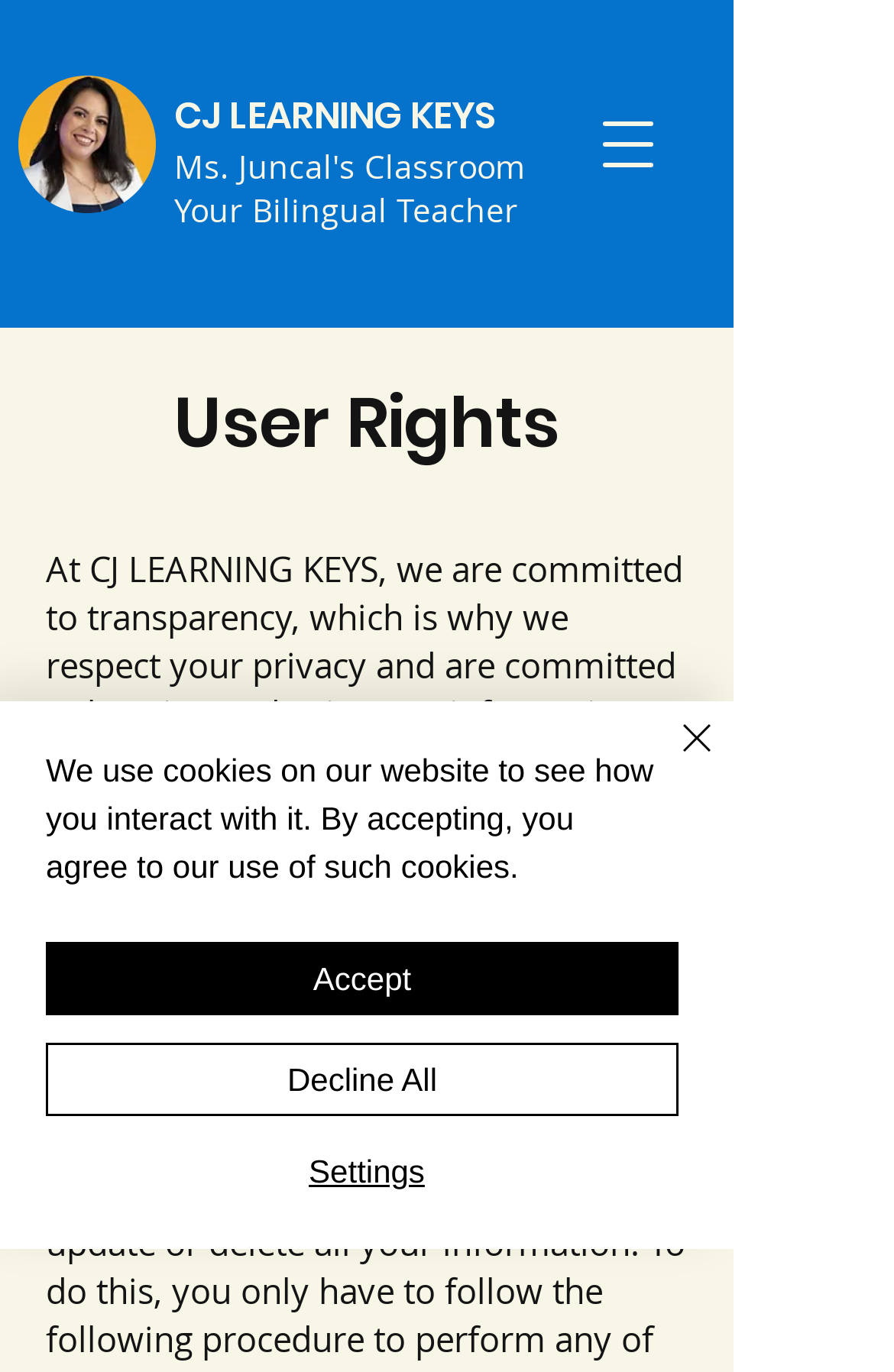Locate the UI element described by aria-label="Close" in the provided webpage screenshot. Return the bounding box coordinates in the format (top-left x, top-left y, bottom-right x, bottom-right y), ensuring all values are between 0 and 1.

[0.687, 0.518, 0.81, 0.598]